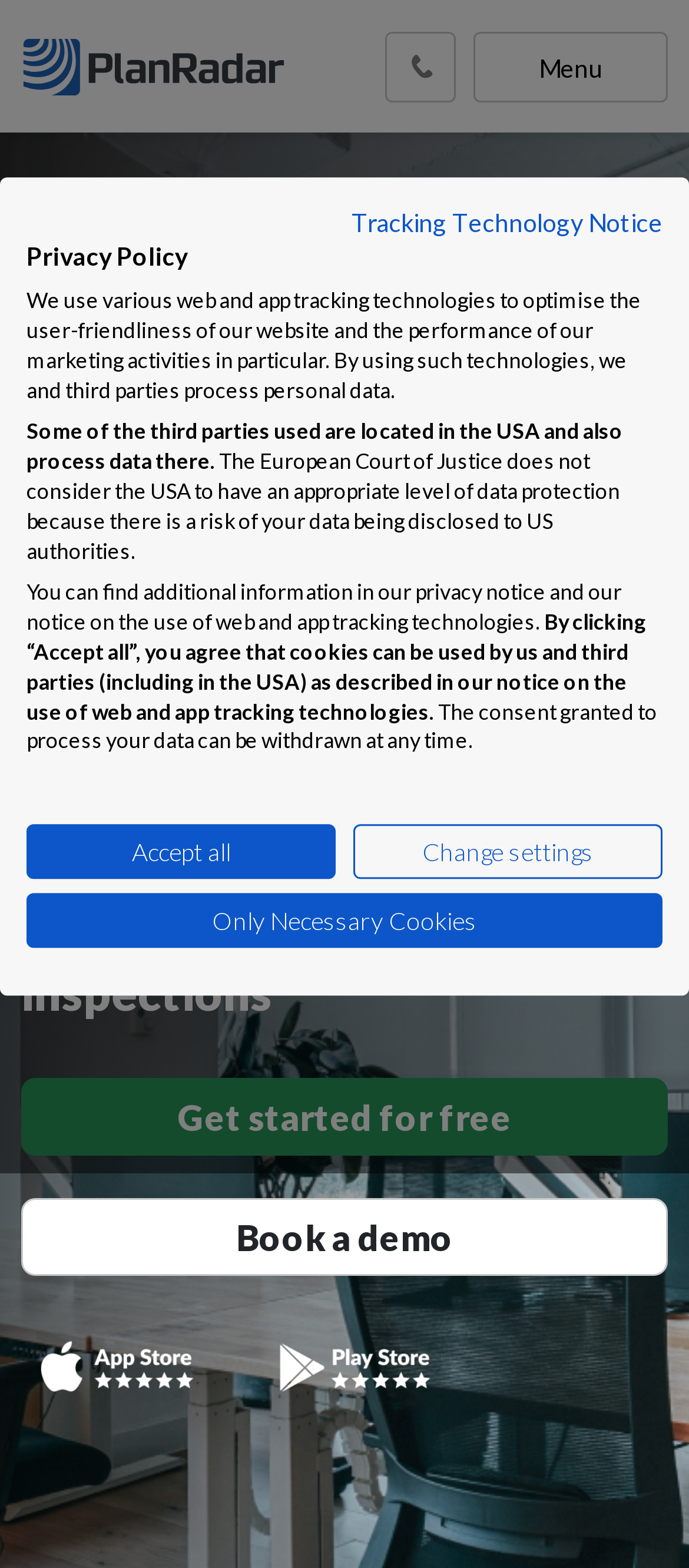Given the webpage screenshot, identify the bounding box of the UI element that matches this description: "Get started for free".

[0.031, 0.688, 0.969, 0.737]